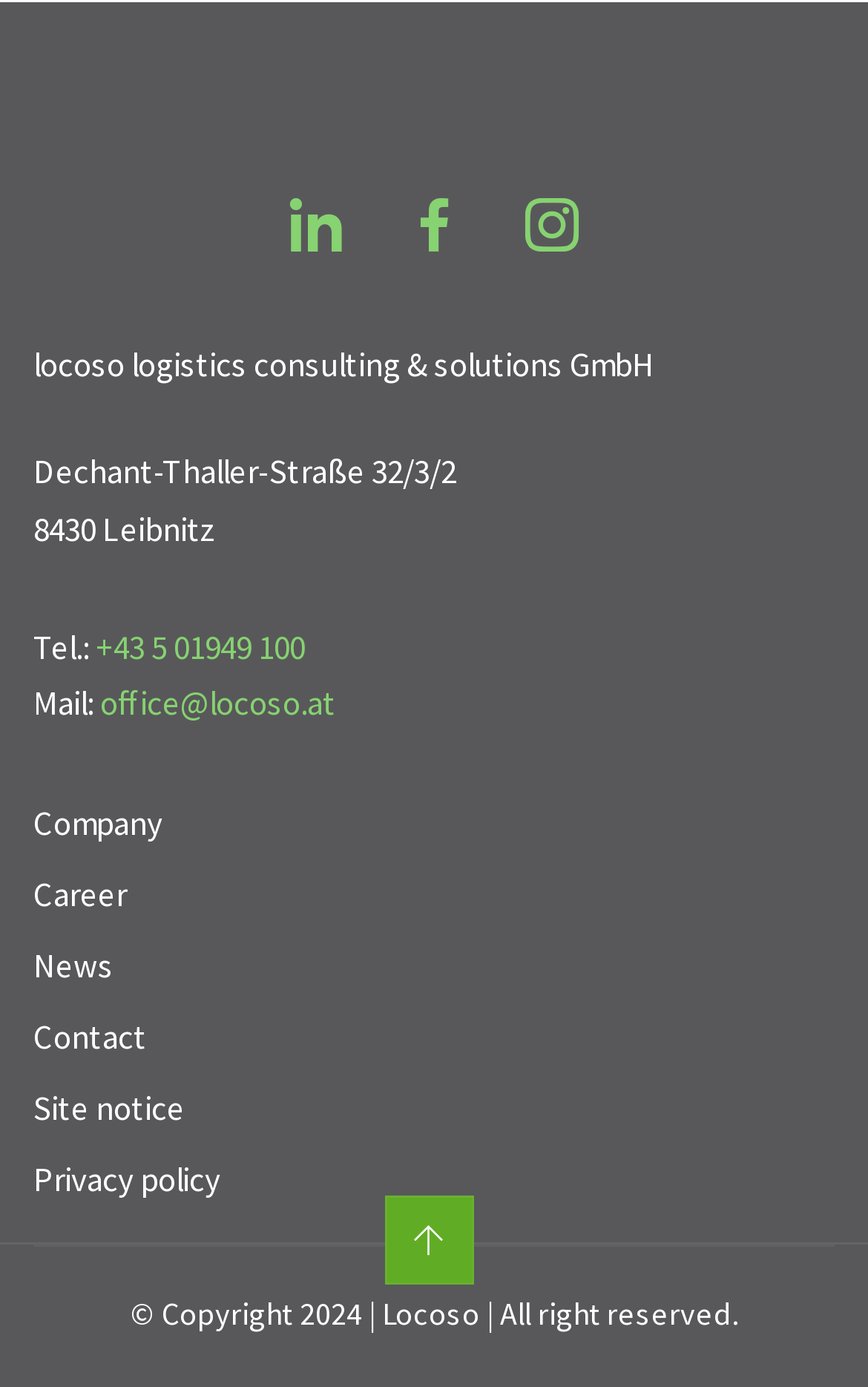Please respond to the question using a single word or phrase:
What is the company name?

Locoso logistics consulting & solutions GmbH